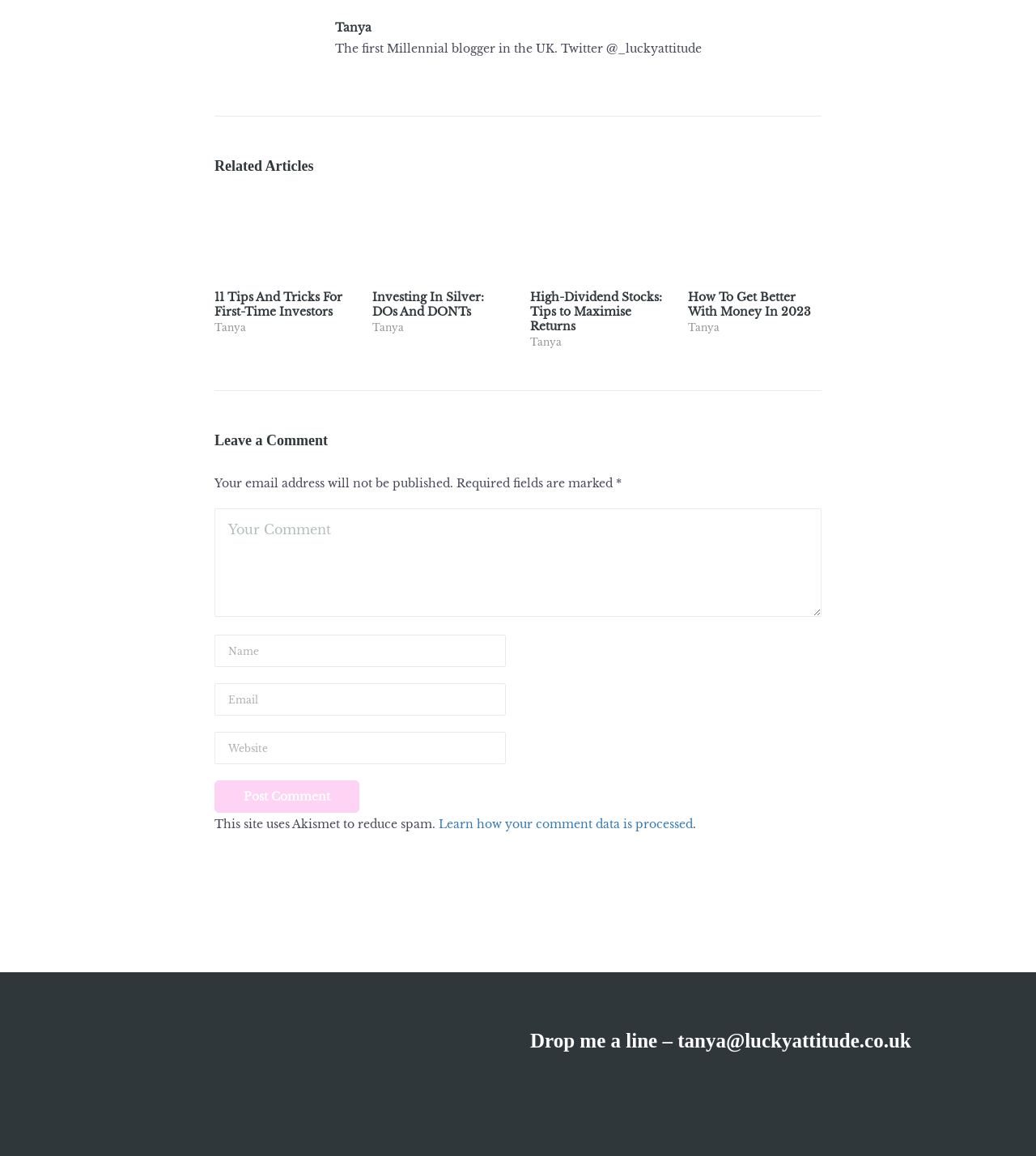What is the plugin used to reduce spam?
Carefully analyze the image and provide a detailed answer to the question.

The plugin used to reduce spam is mentioned in the static text element 'This site uses Akismet to reduce spam.' which is located at the bottom of the webpage.